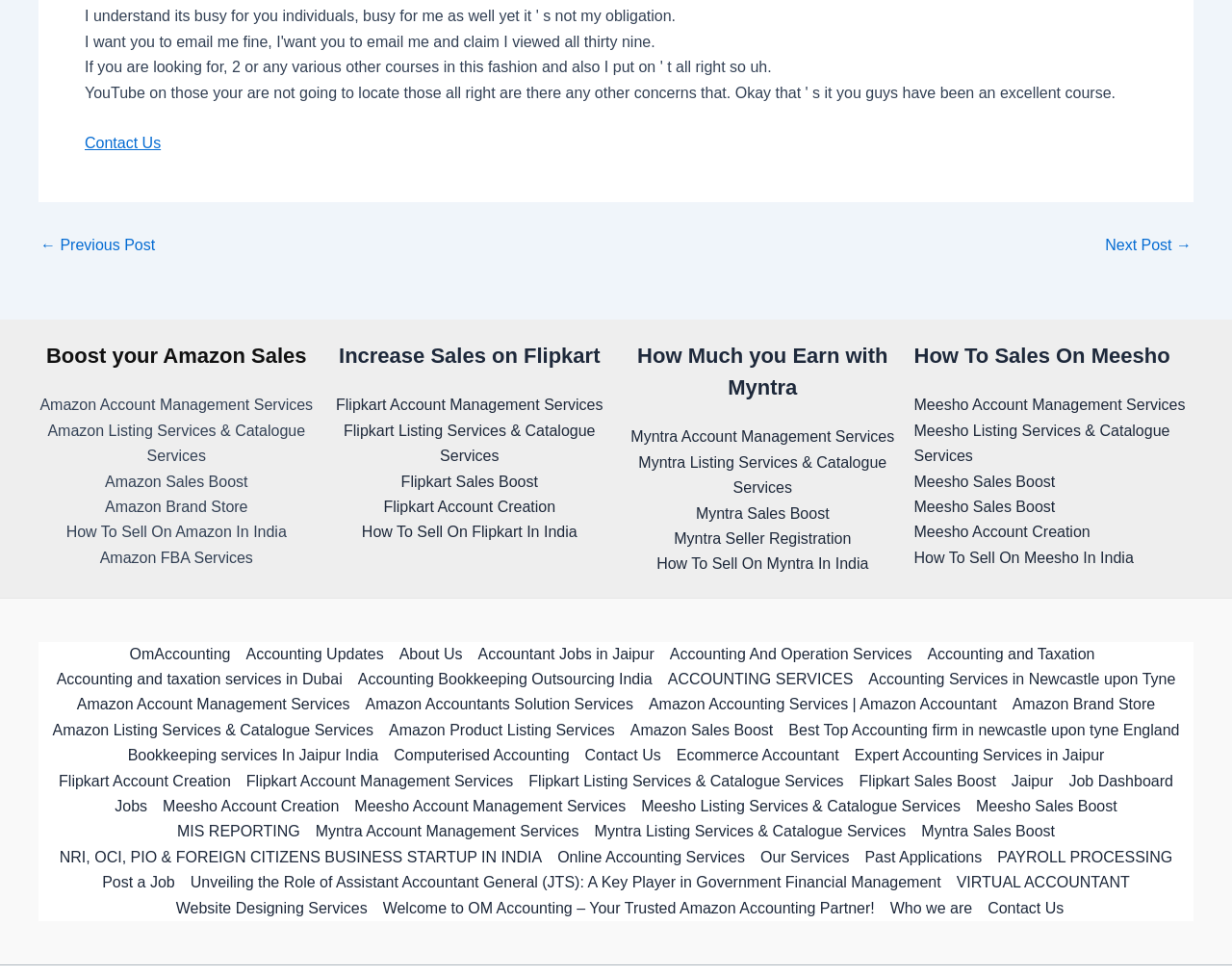How many footer widgets are there on this webpage?
Please look at the screenshot and answer using one word or phrase.

4